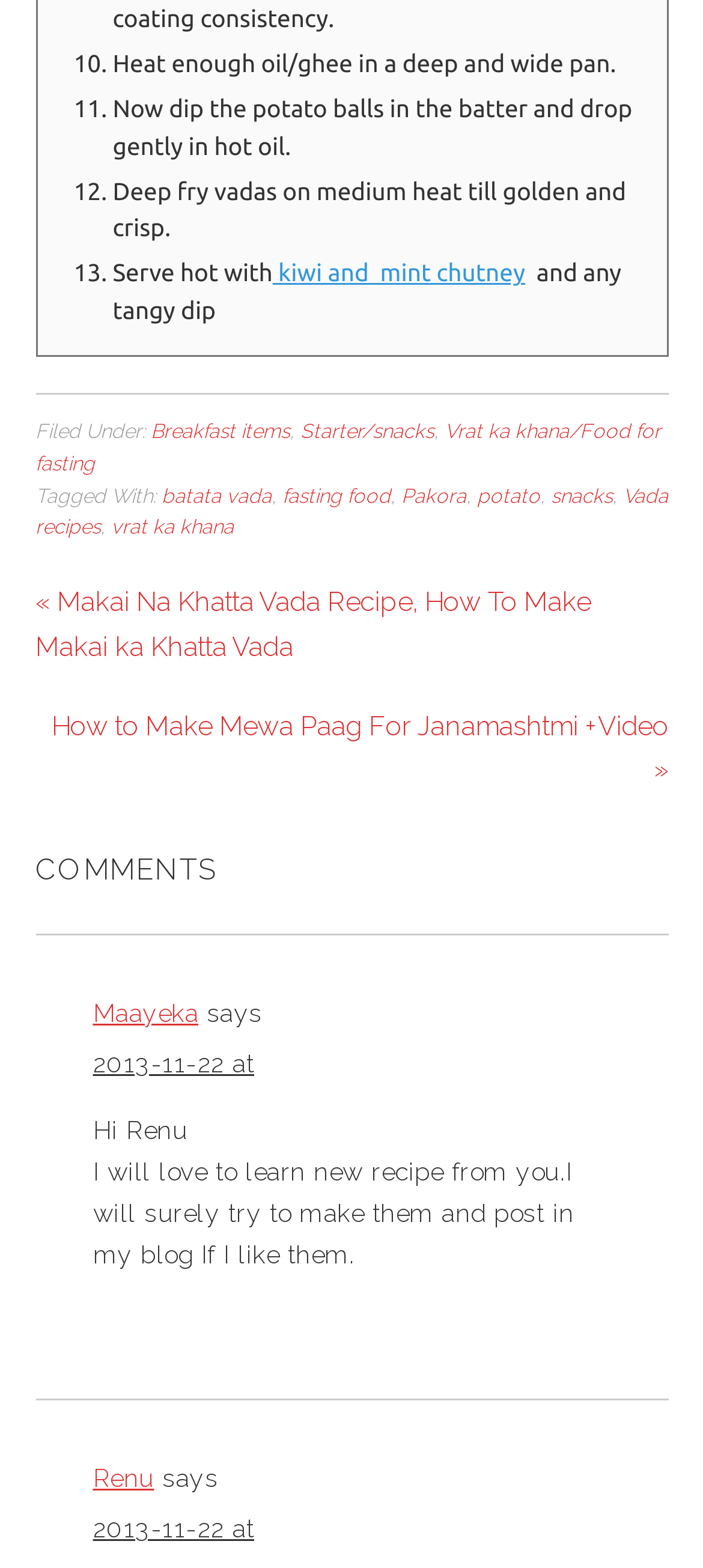Identify the bounding box of the UI element that matches this description: "snacks".

[0.783, 0.309, 0.871, 0.324]